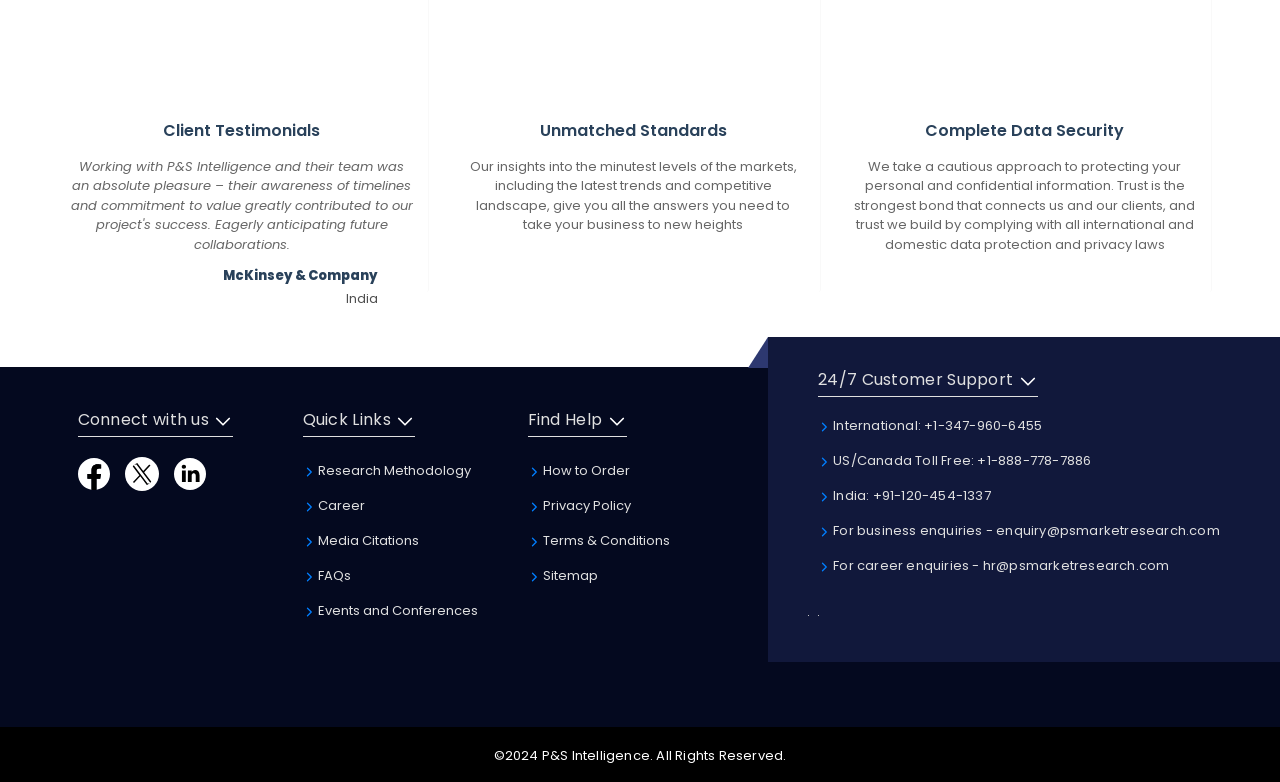Identify the bounding box coordinates of the element to click to follow this instruction: 'Contact us for business enquiries'. Ensure the coordinates are four float values between 0 and 1, provided as [left, top, right, bottom].

[0.639, 0.667, 0.953, 0.691]